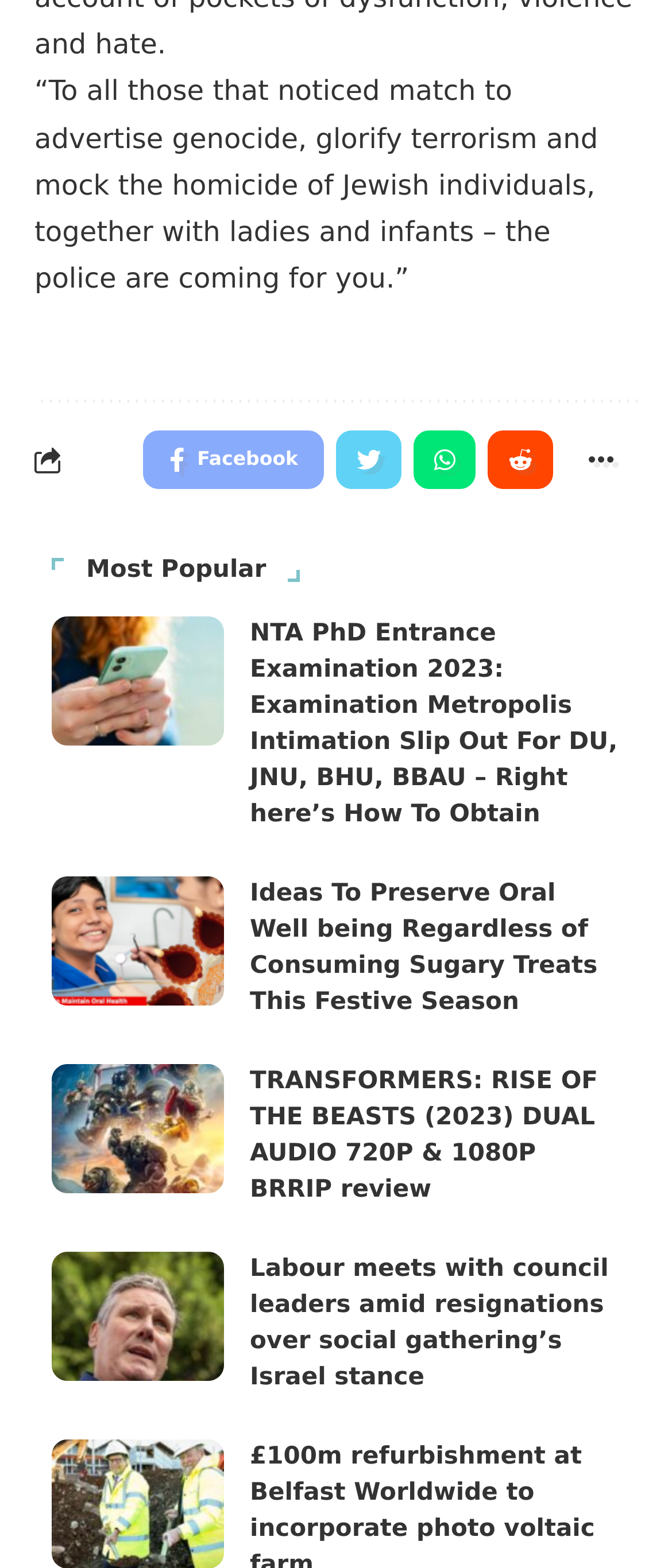Find the bounding box coordinates for the area that must be clicked to perform this action: "Click the Major Seller image".

None